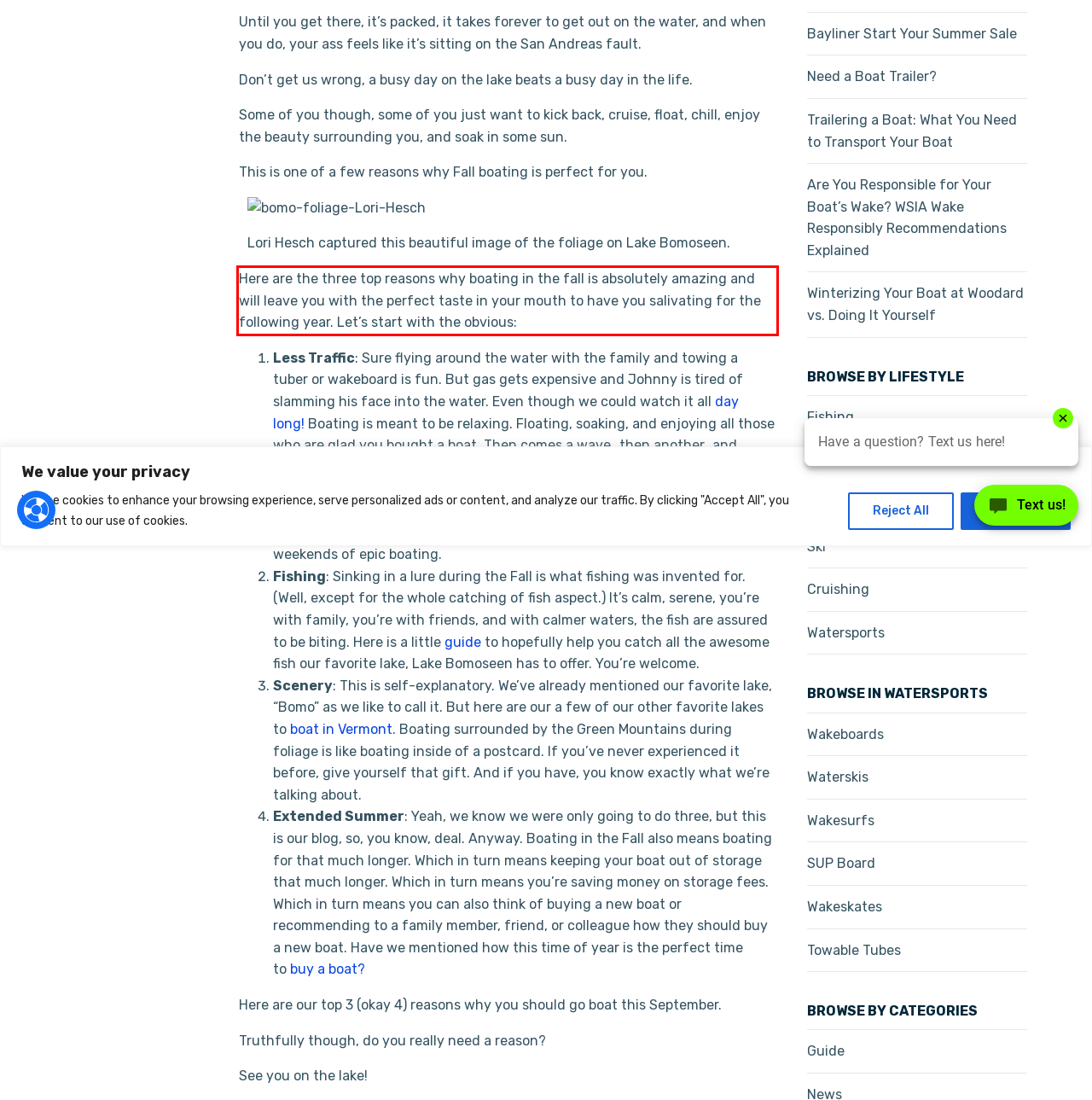From the provided screenshot, extract the text content that is enclosed within the red bounding box.

Here are the three top reasons why boating in the fall is absolutely amazing and will leave you with the perfect taste in your mouth to have you salivating for the following year. Let’s start with the obvious: